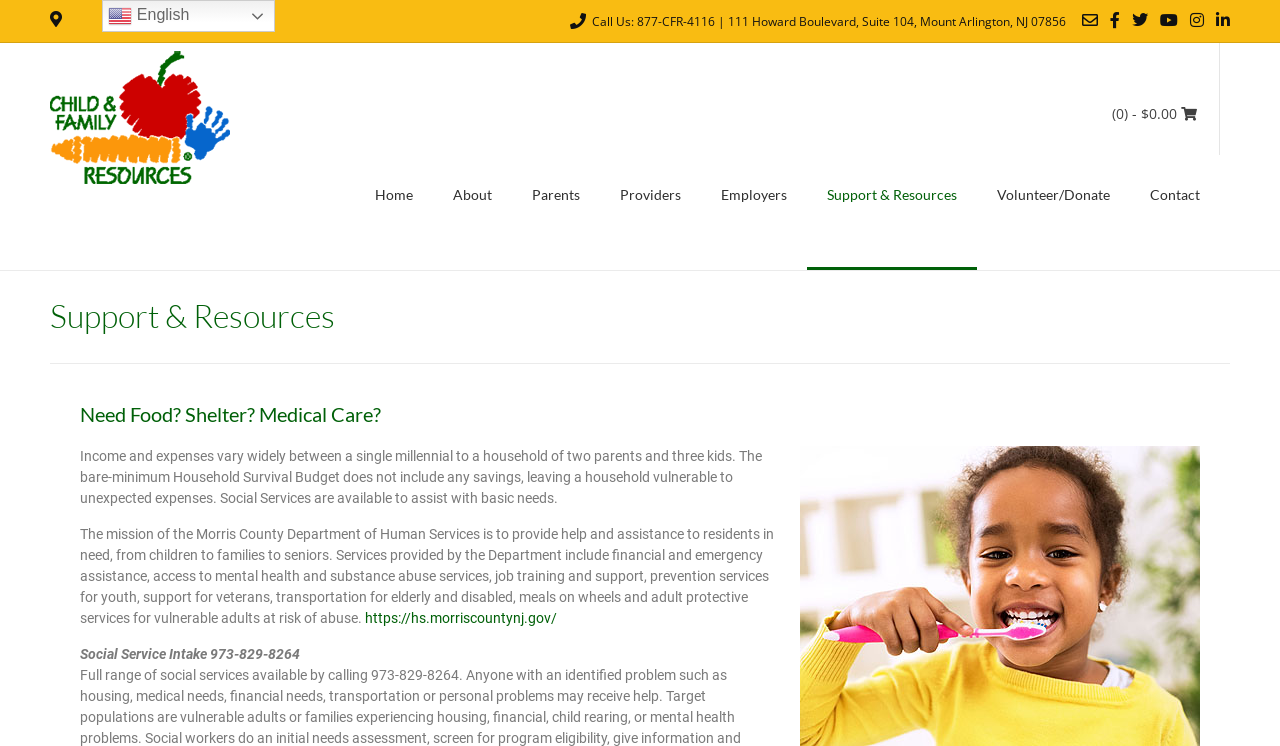Please determine the bounding box coordinates for the element with the description: "Contact".

[0.883, 0.166, 0.953, 0.362]